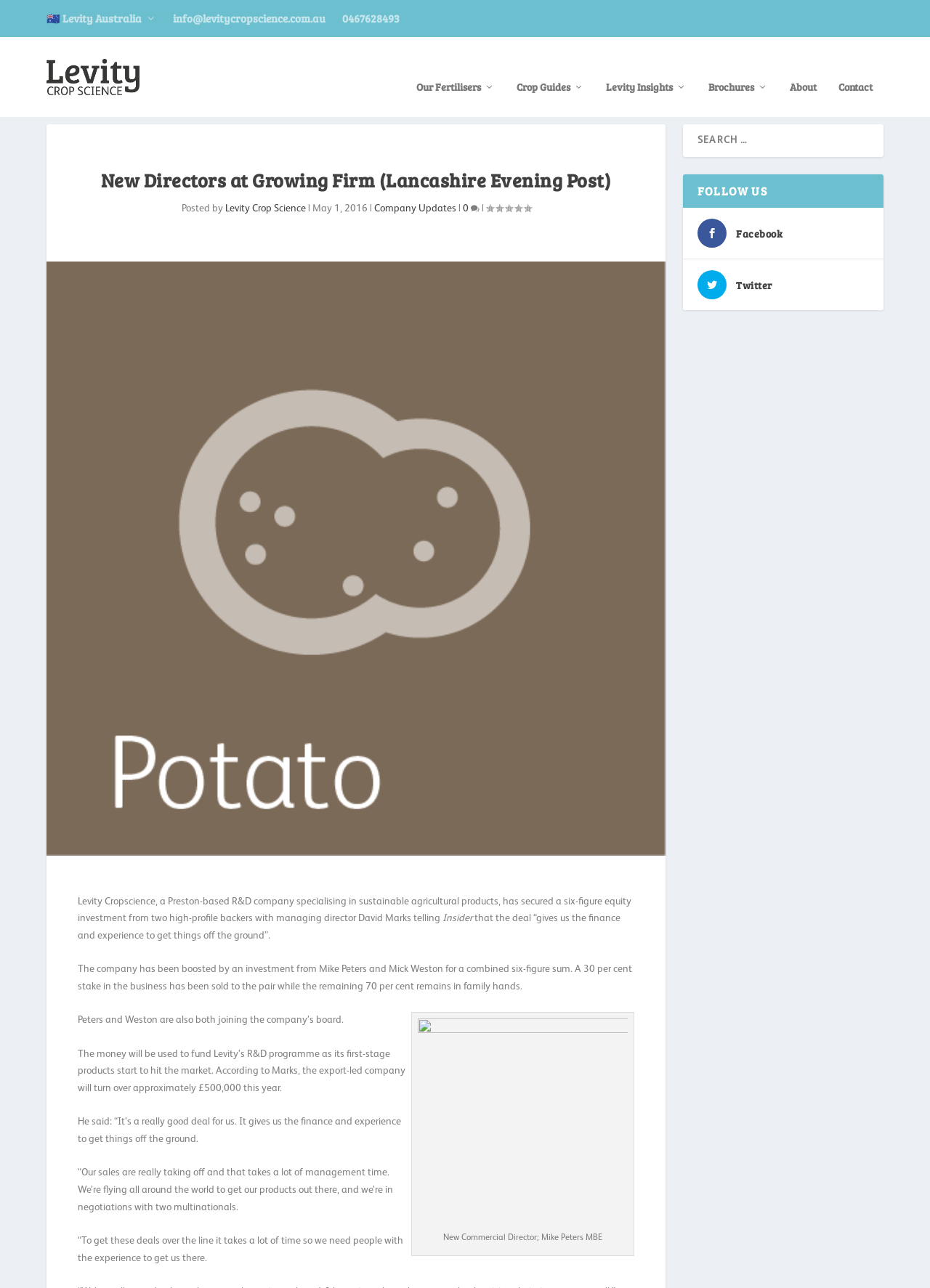For the given element description Twitter, determine the bounding box coordinates of the UI element. The coordinates should follow the format (top-left x, top-left y, bottom-right x, bottom-right y) and be within the range of 0 to 1.

[0.791, 0.218, 0.83, 0.226]